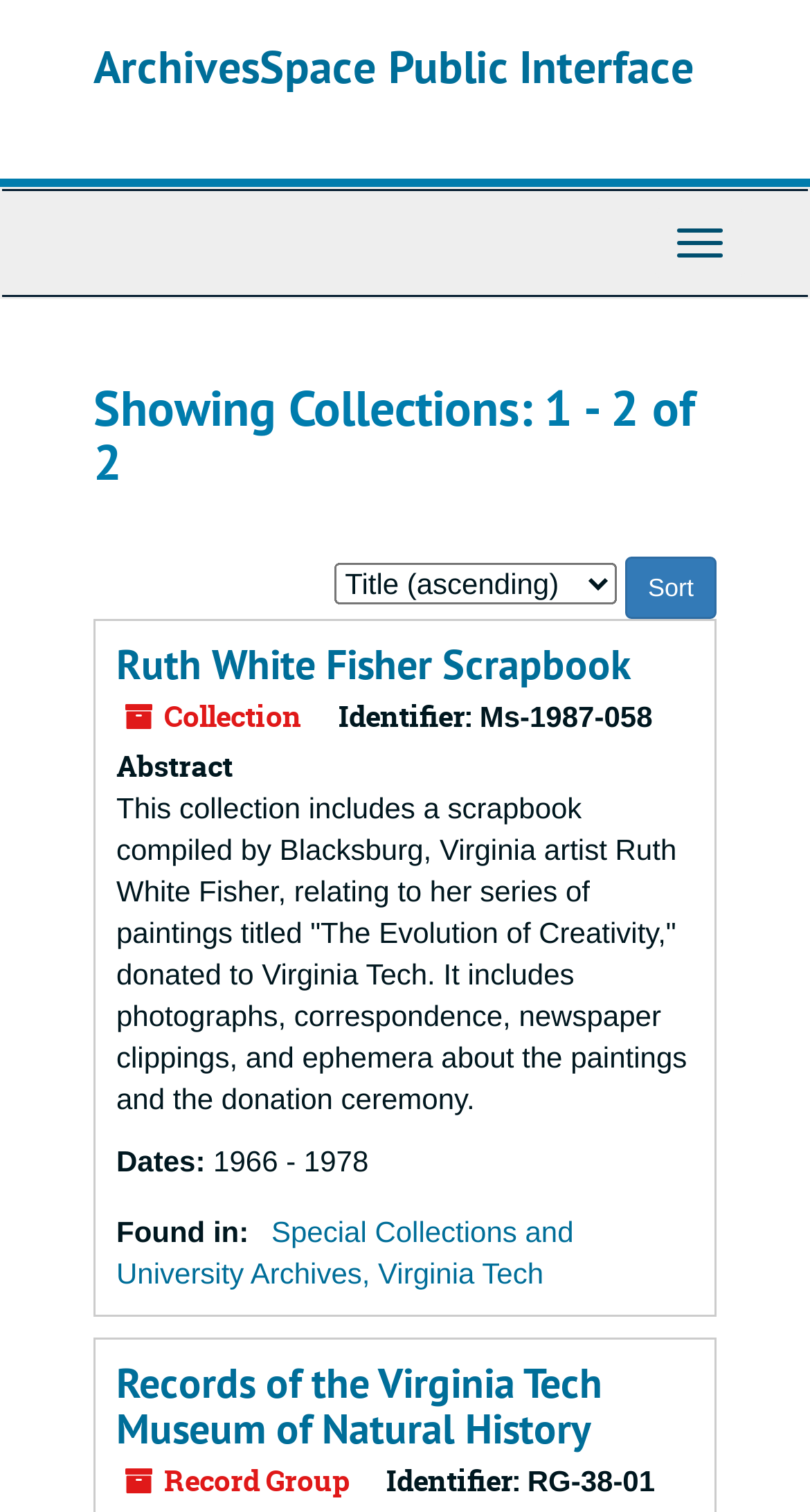Answer the question in a single word or phrase:
What is the name of the second collection?

Records of the Virginia Tech Museum of Natural History